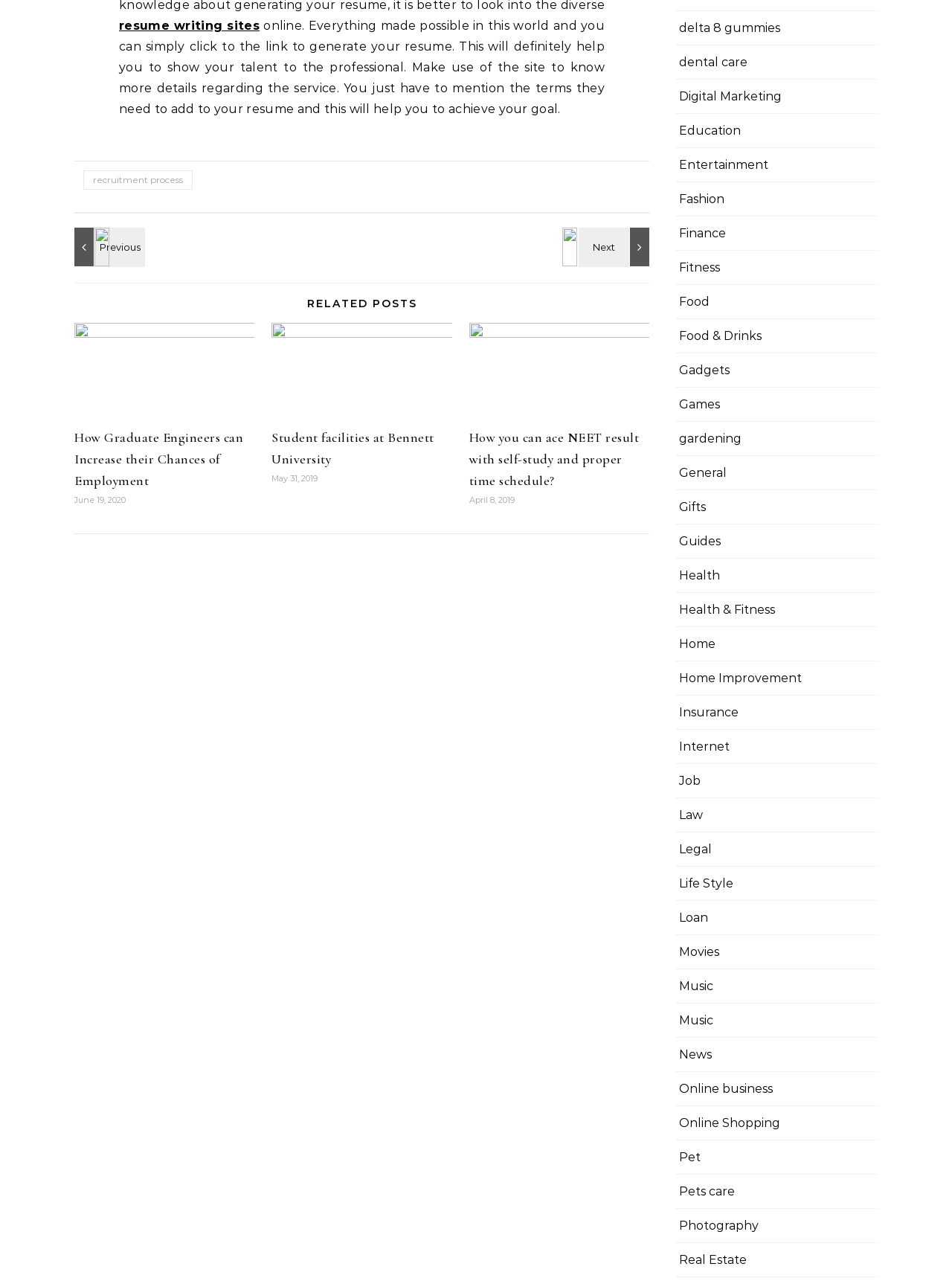Determine the bounding box coordinates of the clickable element to achieve the following action: 'Go to the Home page'. Provide the coordinates as four float values between 0 and 1, formatted as [left, top, right, bottom].

None